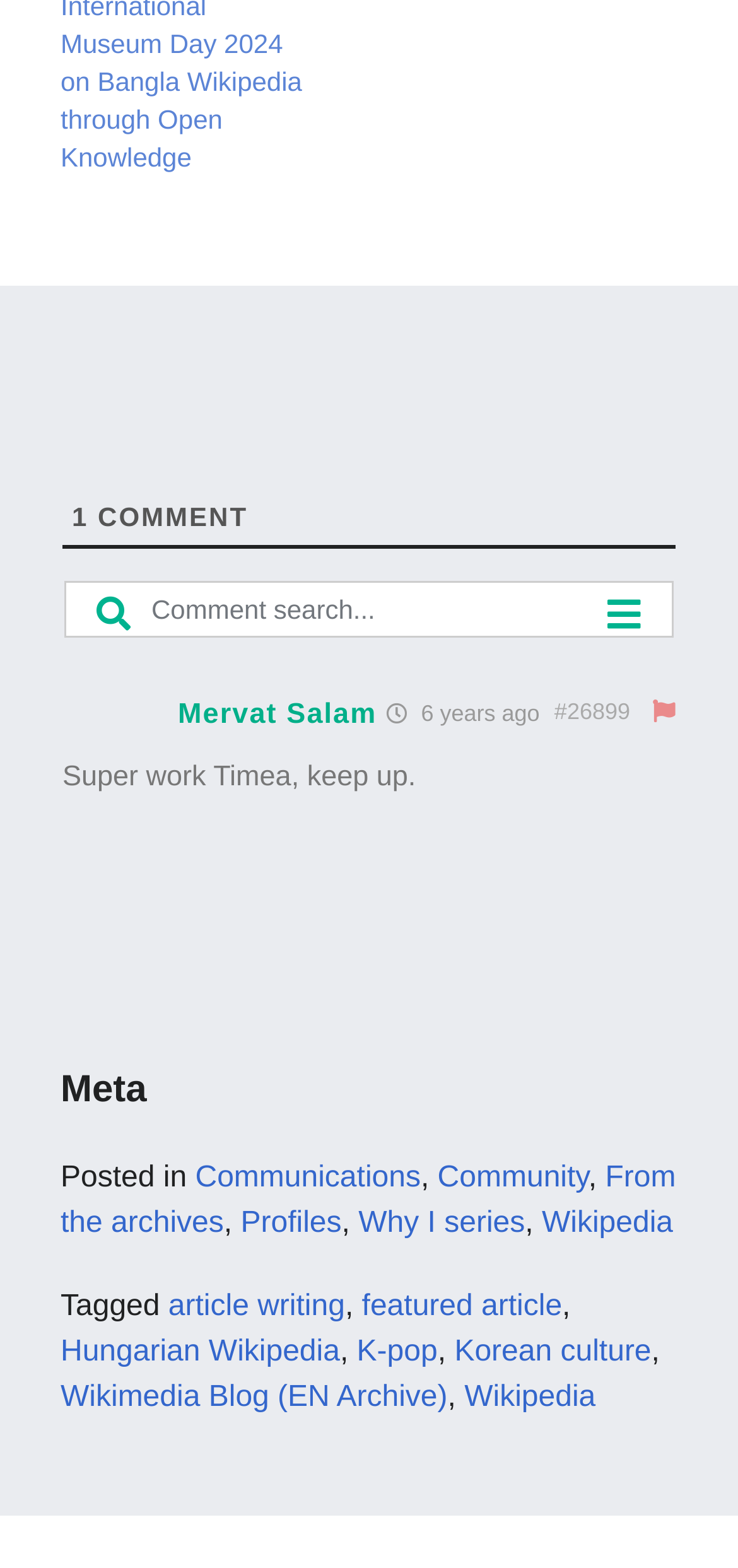Give a short answer to this question using one word or a phrase:
What is the category of this post?

Communications